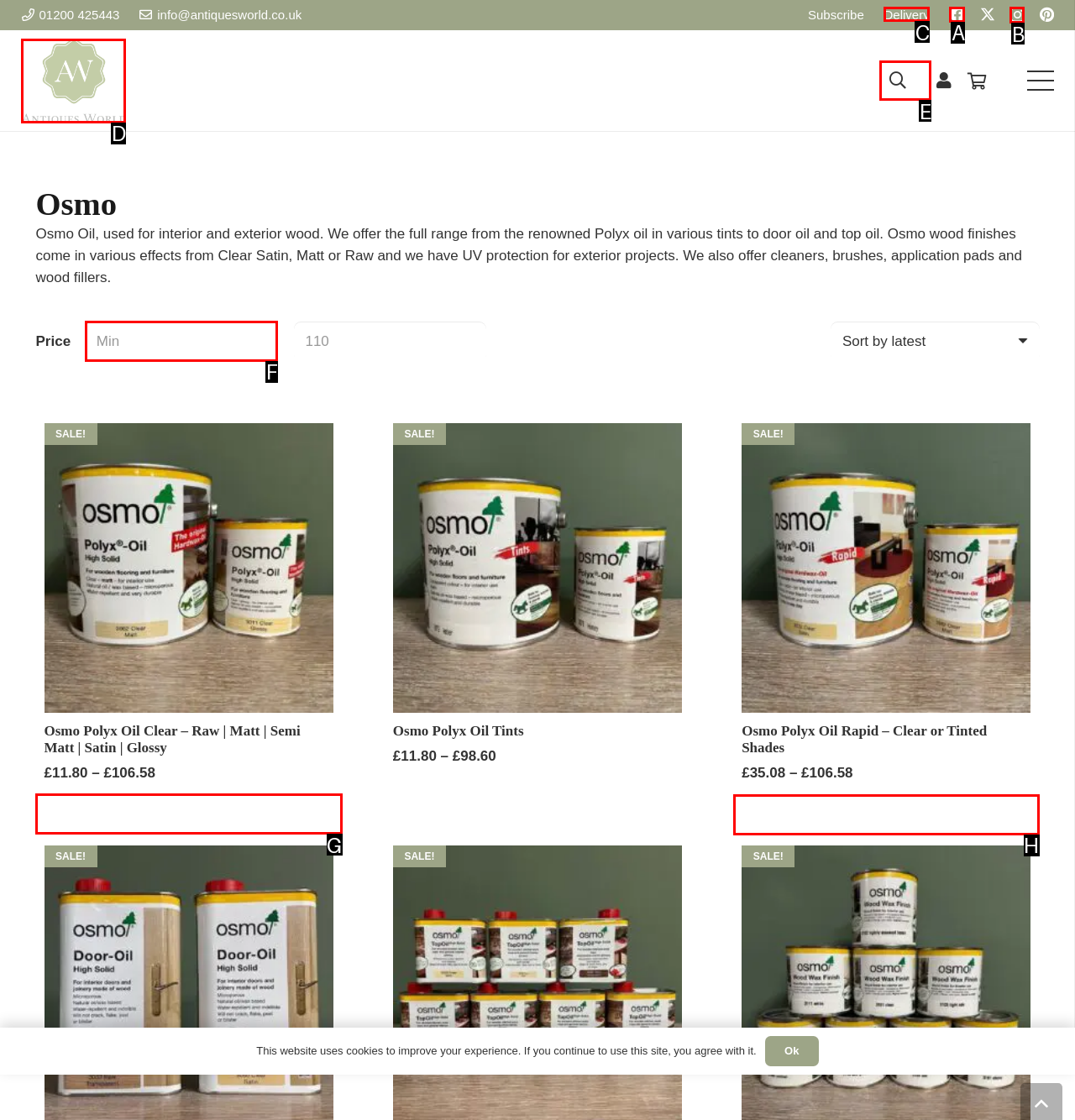Choose the HTML element you need to click to achieve the following task: Select options for Osmo Polyx Oil Clear
Respond with the letter of the selected option from the given choices directly.

G